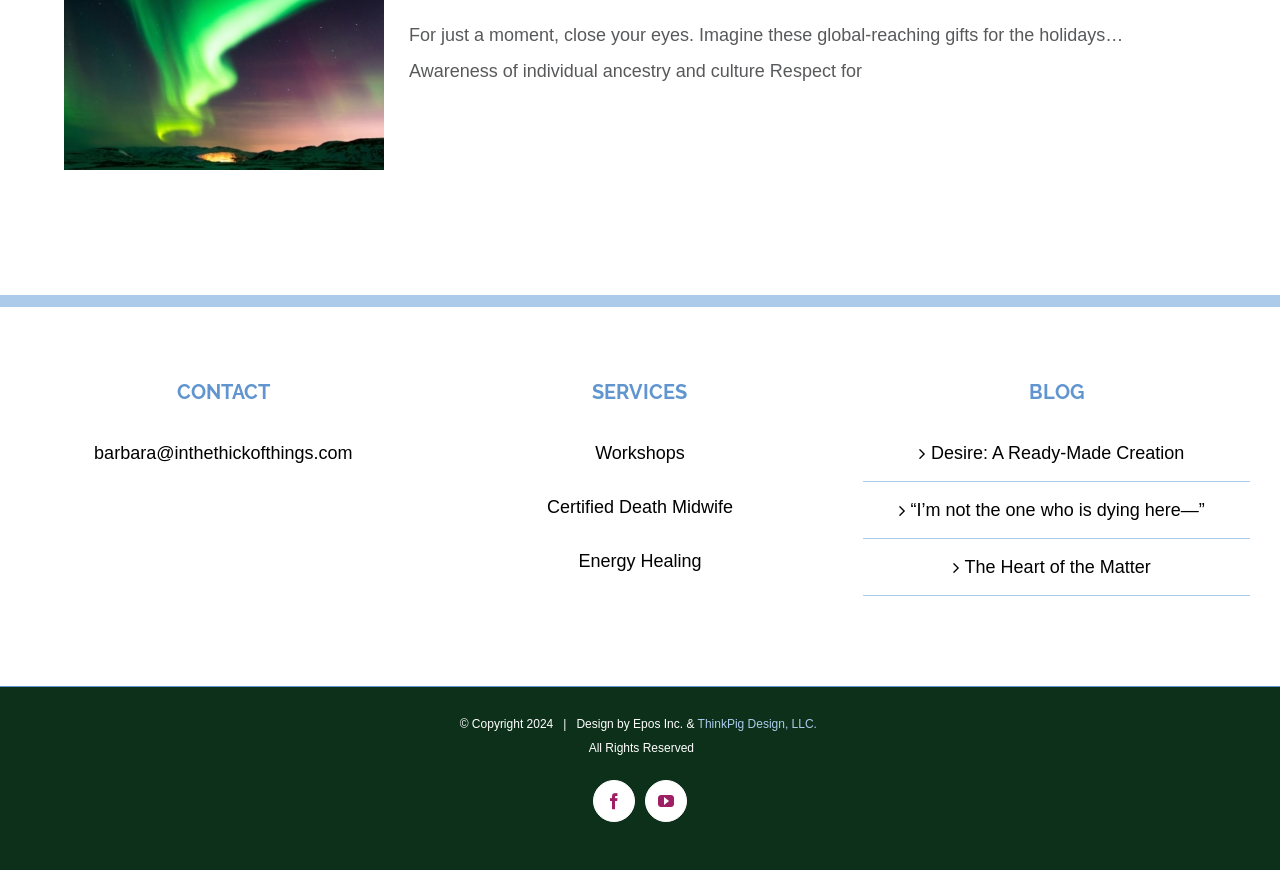Could you highlight the region that needs to be clicked to execute the instruction: "visit Facebook page"?

[0.463, 0.897, 0.496, 0.945]